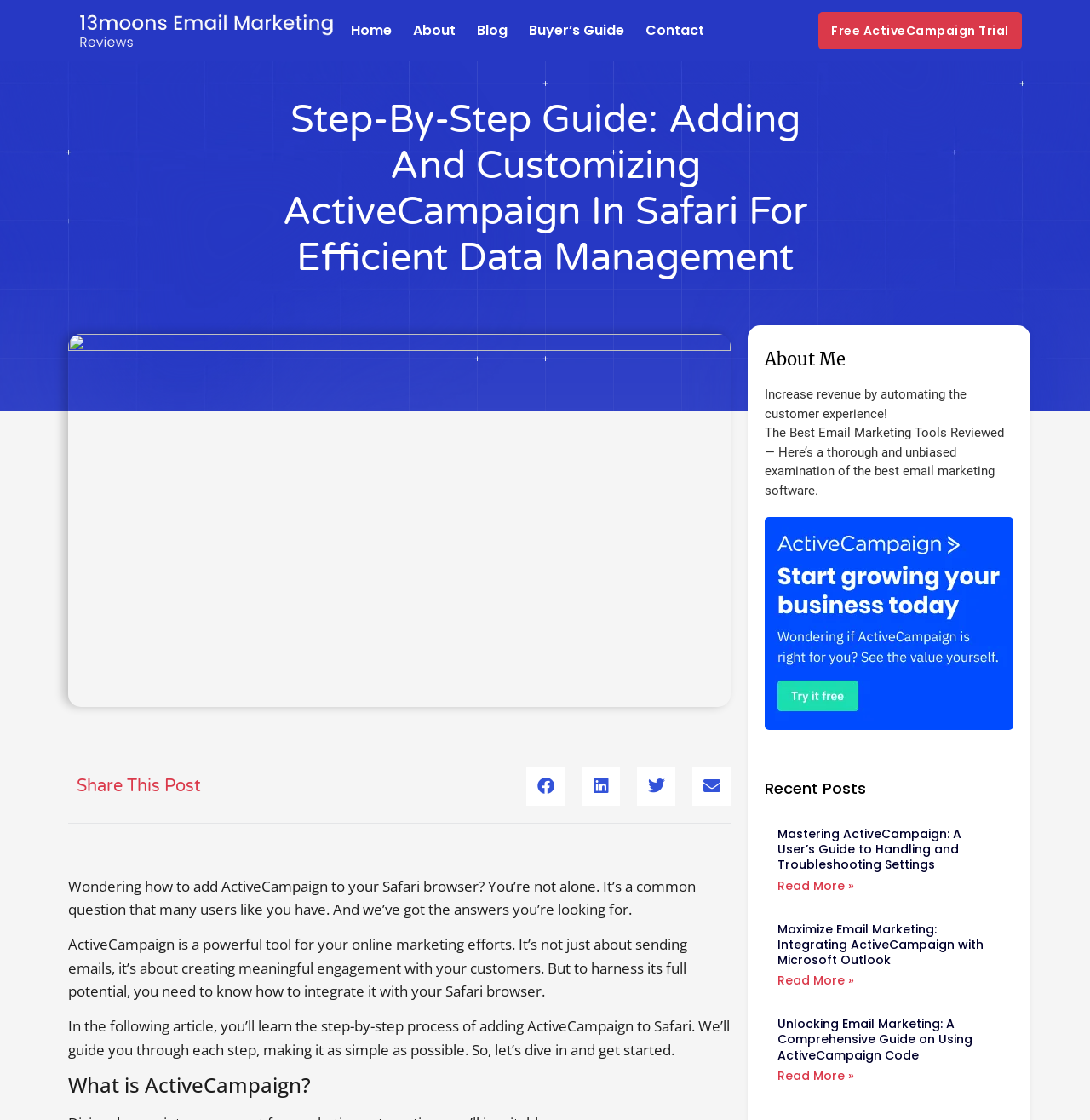Highlight the bounding box of the UI element that corresponds to this description: "Buyer’s Guide".

[0.485, 0.0, 0.573, 0.055]